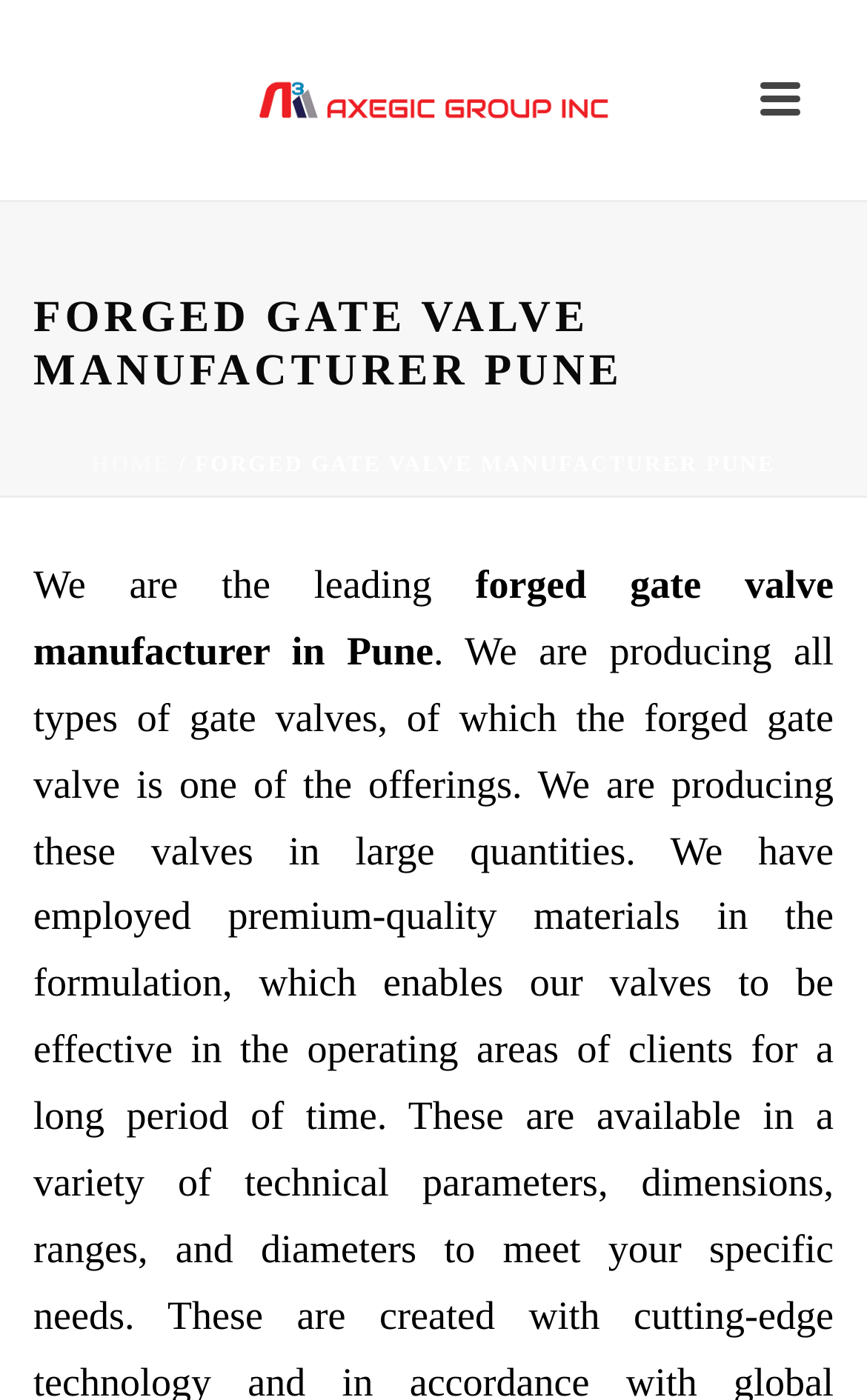Provide a thorough description of this webpage.

The webpage is about a forged gate valve manufacturer based in Pune, Maharashtra, India. At the top, there is a heading that prominently displays the company's name and location. Below the heading, there is a brief introduction that describes the company as a leading forged gate valve manufacturer in Pune.

On the top-right corner, there is a link to "Strainer Manufacturer – Ahmedabad" accompanied by a small image. This link is likely a navigation element that directs users to a related webpage or section.

The webpage also features a navigation menu on the top-left side, which includes a "HOME" link. This menu is separated from the rest of the content by a slash (/) symbol.

The overall layout of the webpage is simple and easy to navigate, with a clear focus on the company's products and services.